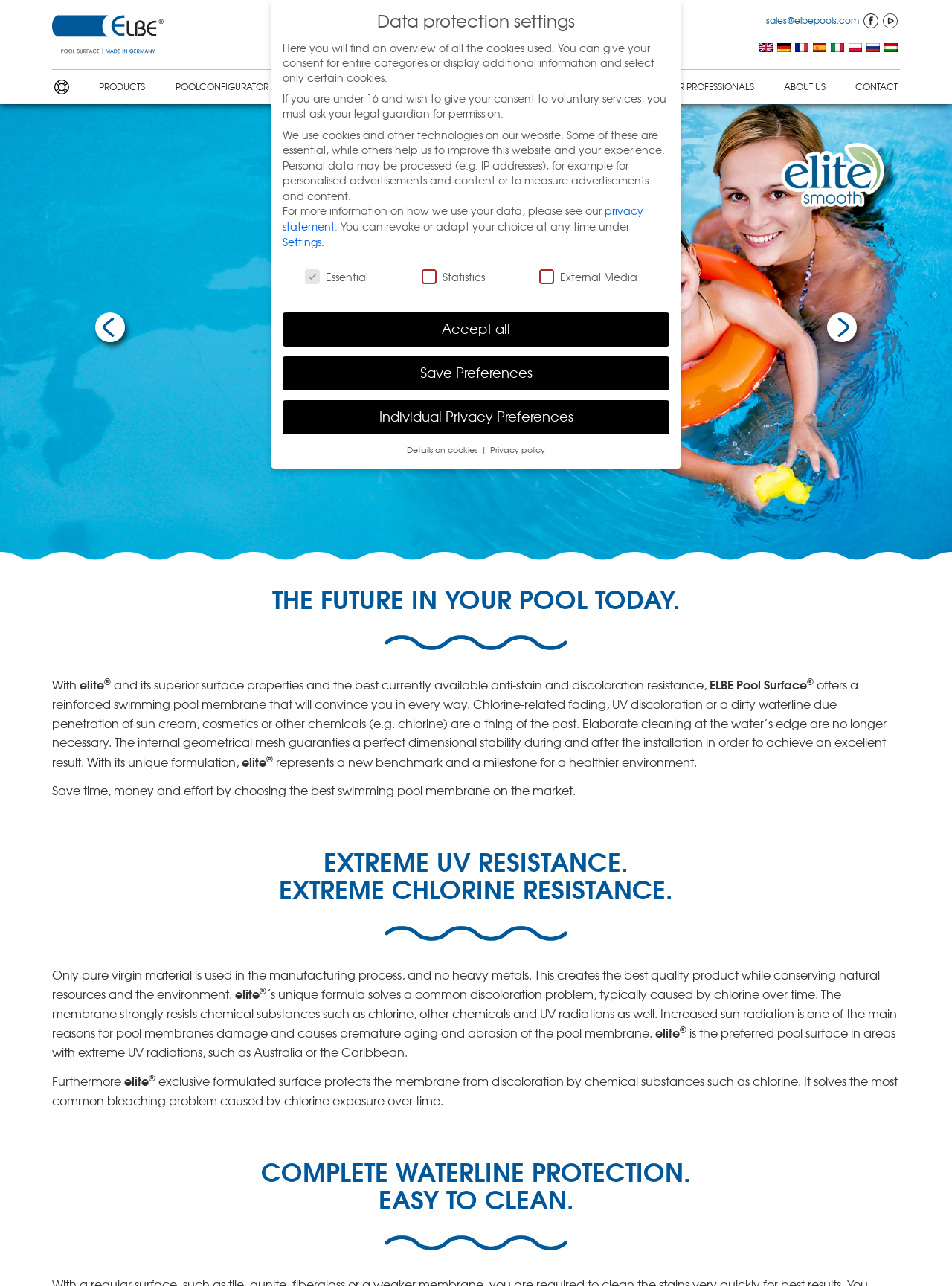Find the bounding box coordinates of the area that needs to be clicked in order to achieve the following instruction: "Check our current opportunities". The coordinates should be specified as four float numbers between 0 and 1, i.e., [left, top, right, bottom].

None